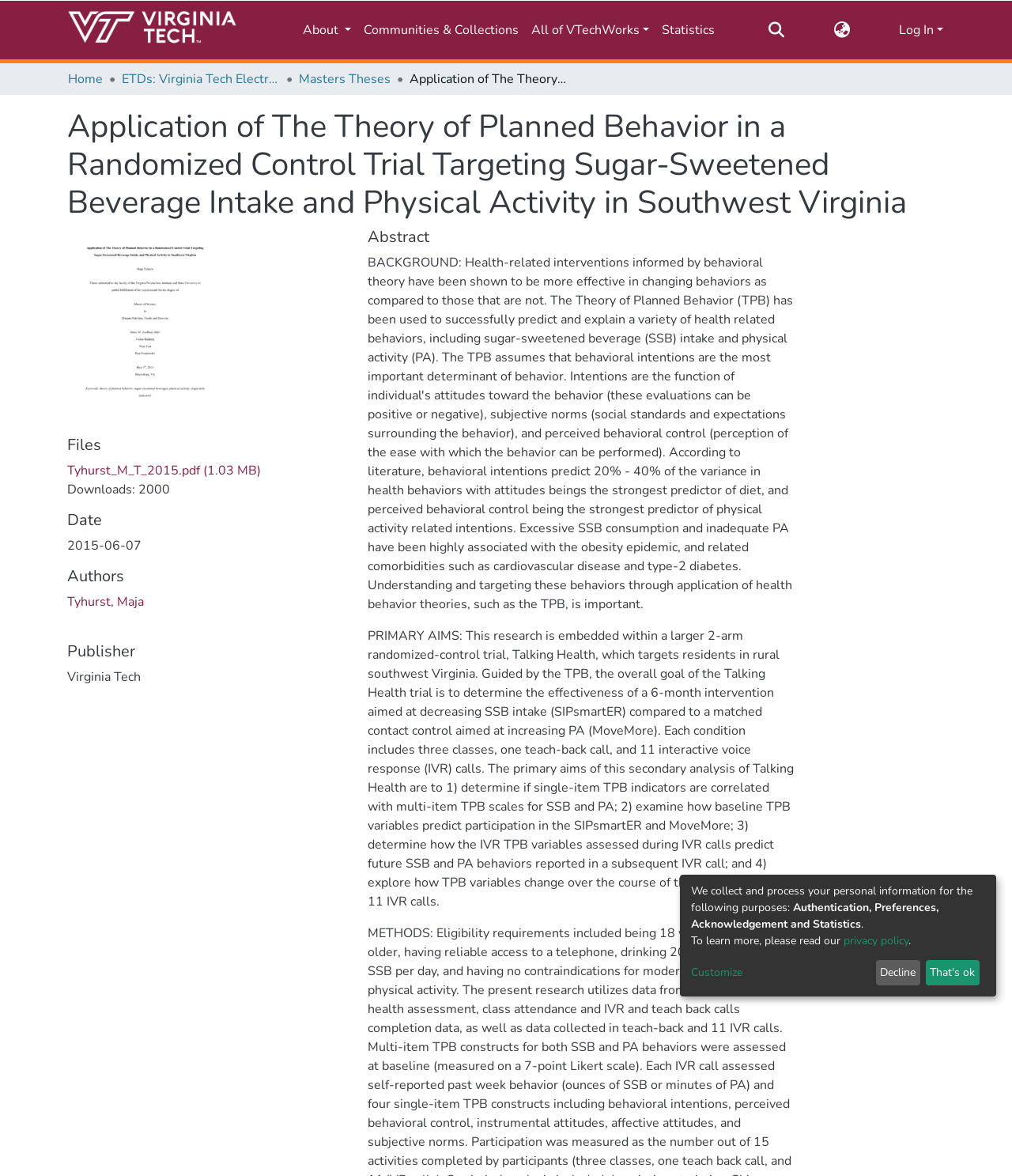Explain the webpage's layout and main content in detail.

This webpage appears to be a research paper or academic article about the application of the Theory of Planned Behavior in a randomized control trial targeting sugar-sweetened beverage intake and physical activity in southwest Virginia. 

At the top of the page, there is a main navigation bar with several links, including a repository logo, "About", "Communities & Collections", "All of VTechWorks", "Statistics", and a search bar. To the right of the search bar, there is a language switch button and a "Log In" link.

Below the navigation bar, there is a breadcrumb navigation section with links to "Home", "ETDs: Virginia Tech Electronic Theses and Dissertations", and "Masters Theses". 

The main content of the page is divided into several sections. The first section has a heading with the title of the research paper, followed by a section with a heading "Files" that contains a link to a PDF file. Below this, there are sections with headings "Date", "Authors", and "Publisher", each containing relevant information about the research paper.

The next section has a heading "Abstract" and contains a lengthy summary of the research paper, including its primary aims, methodology, and objectives. 

At the bottom of the page, there is a section with a heading that appears to be related to privacy policy and data collection, with links to a privacy policy and a "Customize" button. There are also two buttons, "Decline" and "That's ok", which seem to be related to the privacy policy.